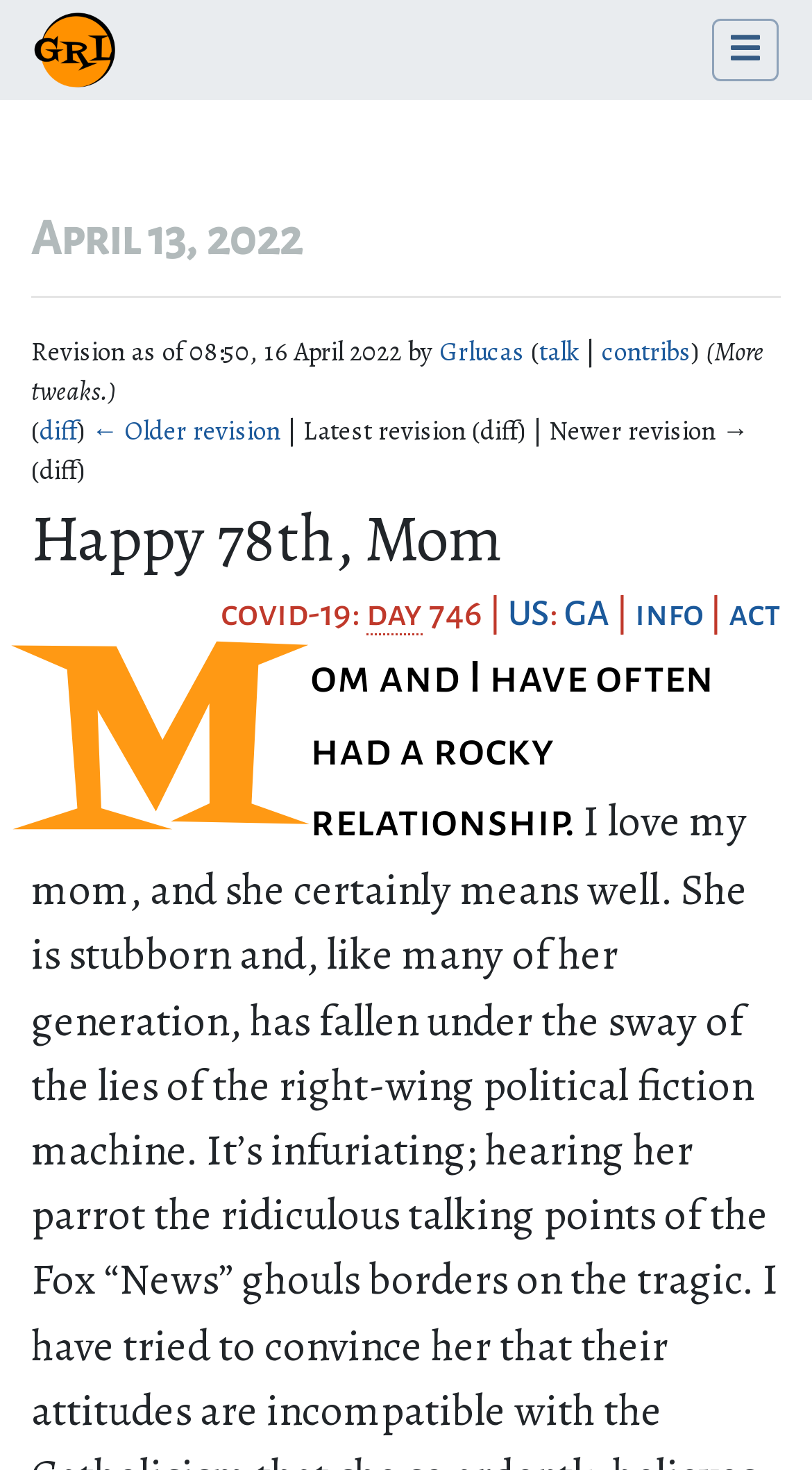Find the bounding box coordinates of the element you need to click on to perform this action: 'Go to Grlucas' talk page'. The coordinates should be represented by four float values between 0 and 1, in the format [left, top, right, bottom].

[0.664, 0.226, 0.713, 0.25]